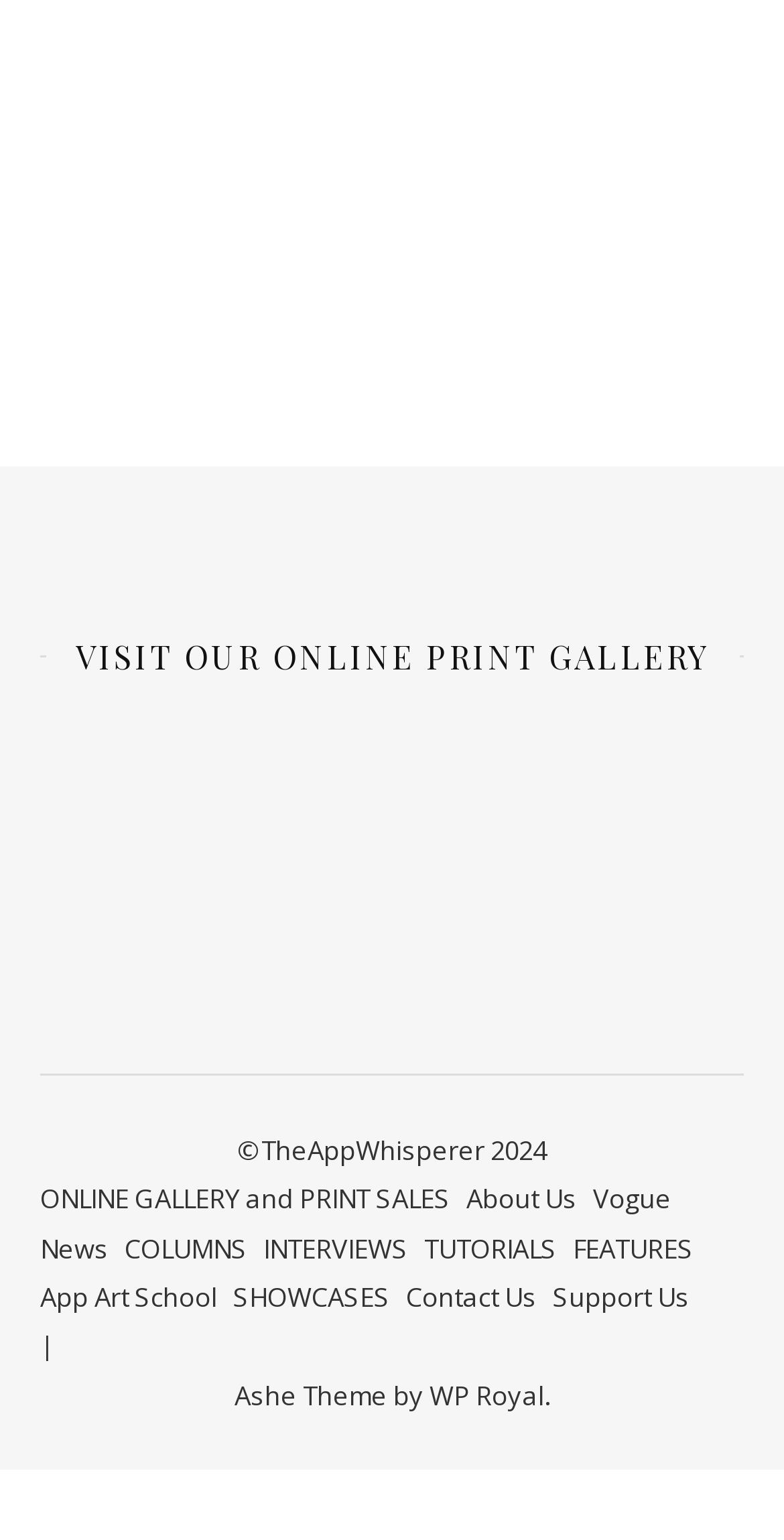Locate the bounding box coordinates of the element's region that should be clicked to carry out the following instruction: "Read about Vogue". The coordinates need to be four float numbers between 0 and 1, i.e., [left, top, right, bottom].

[0.756, 0.767, 0.856, 0.79]